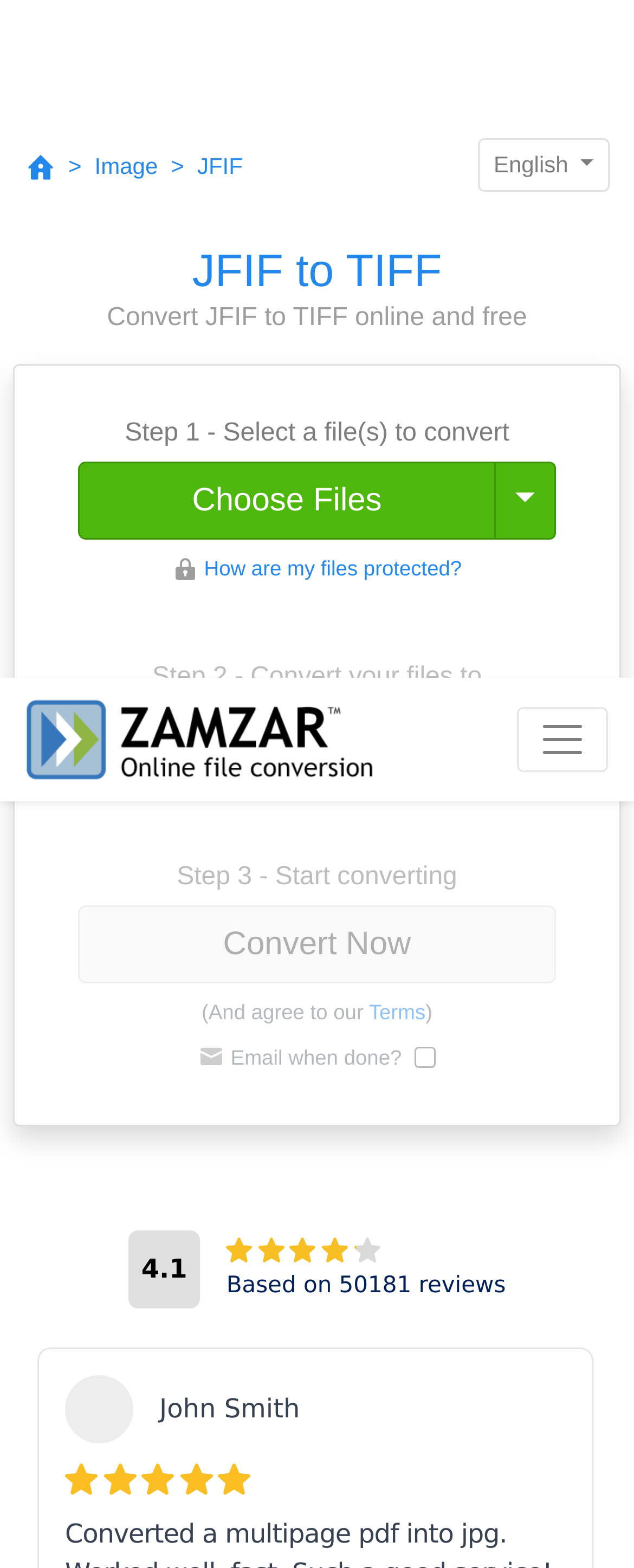Generate a comprehensive description of the webpage.

This webpage is about converting JFIF files to TIFF files online for free using Zamzar. At the top, there is a link to Zamzar's homepage, accompanied by an image of the Zamzar logo. Below this, there is a navigation button to toggle the navigation menu.

The main content of the page is divided into three sections. The first section has a heading "Step 3 - Start converting" and contains a button to start the conversion process. Below this, there is a checkbox to receive an email when the conversion is done, along with a static text describing this option.

The second section displays a rating of 4.1 based on 50,181 reviews, accompanied by five star icons. Below this, there is a static text describing the number of reviews.

The third section features a testimonial from a user named John Smith, who converted a multipage PDF to JPG using the service. The testimonial includes a quote and the date it was posted. Above this, there are several social media icons, and below it, there are two buttons with icons, possibly for sharing or liking the testimonial.

At the bottom of the page, there is a heading "Trusted by employees at these brands", but the actual brands are not listed.